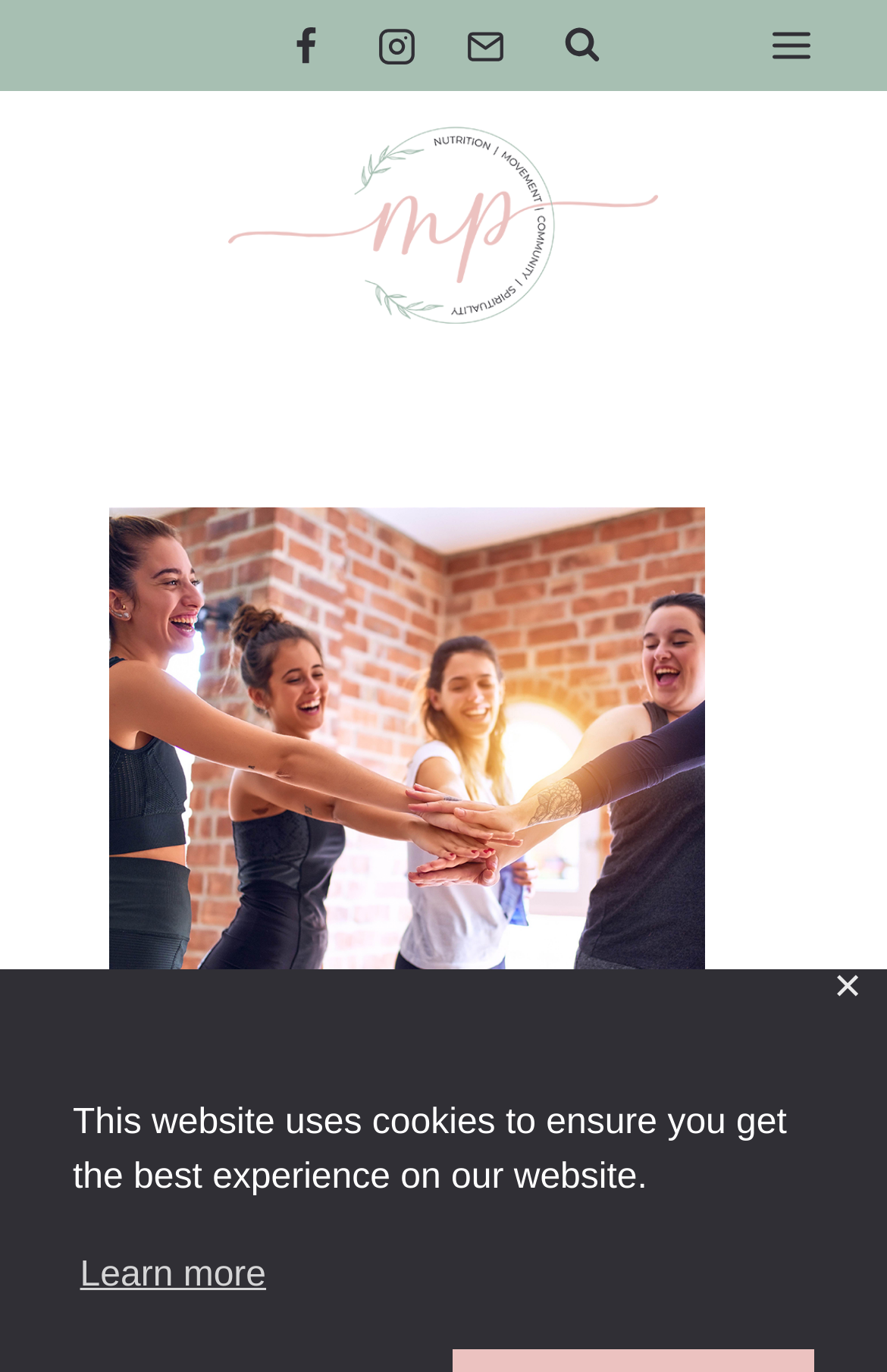Answer the question using only a single word or phrase: 
What is the theme of the image in the figure element?

Fitness